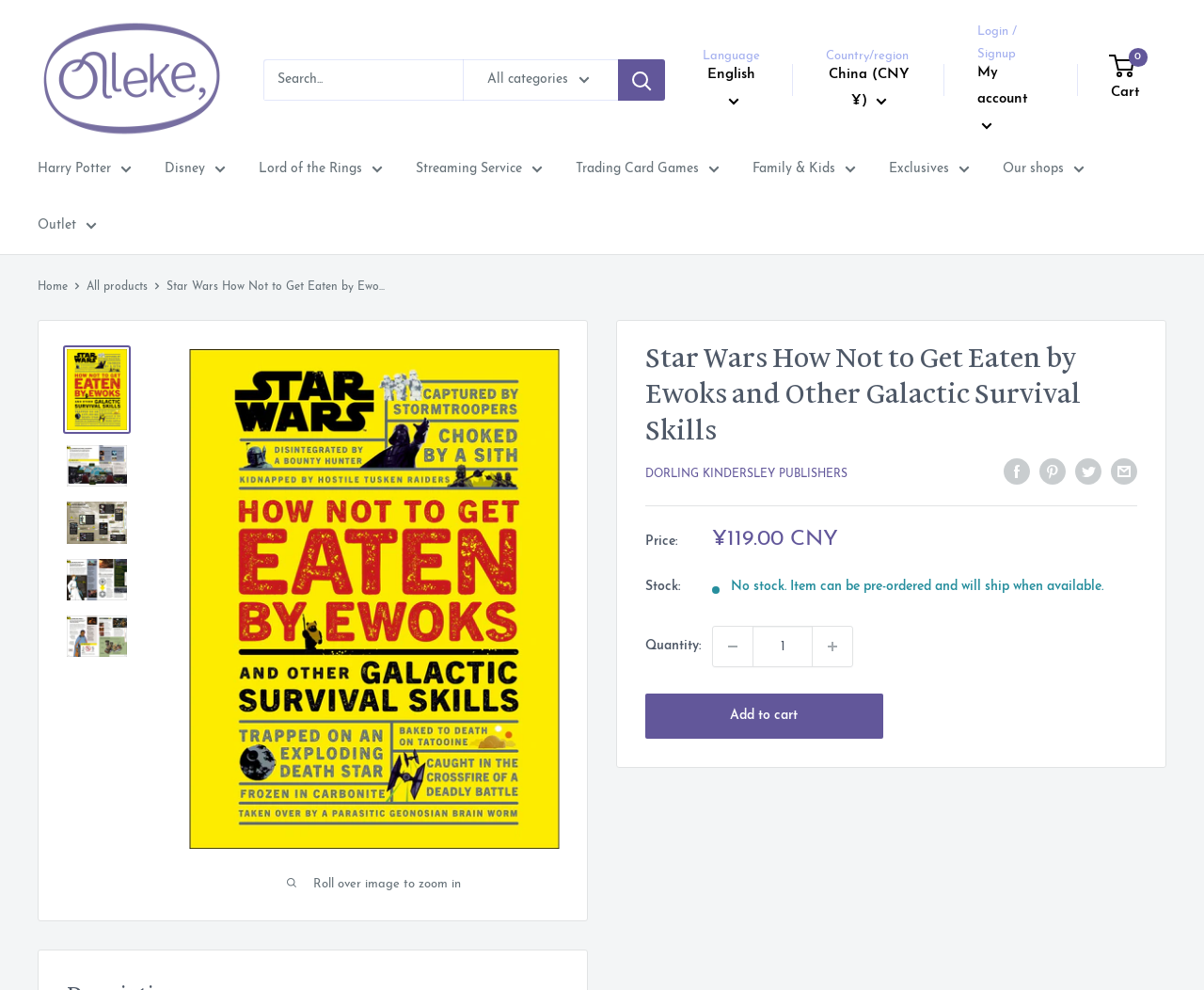Using the given element description, provide the bounding box coordinates (top-left x, top-left y, bottom-right x, bottom-right y) for the corresponding UI element in the screenshot: aria-describedby="a11y-new-window-message" aria-label="Share by email"

[0.923, 0.463, 0.945, 0.49]